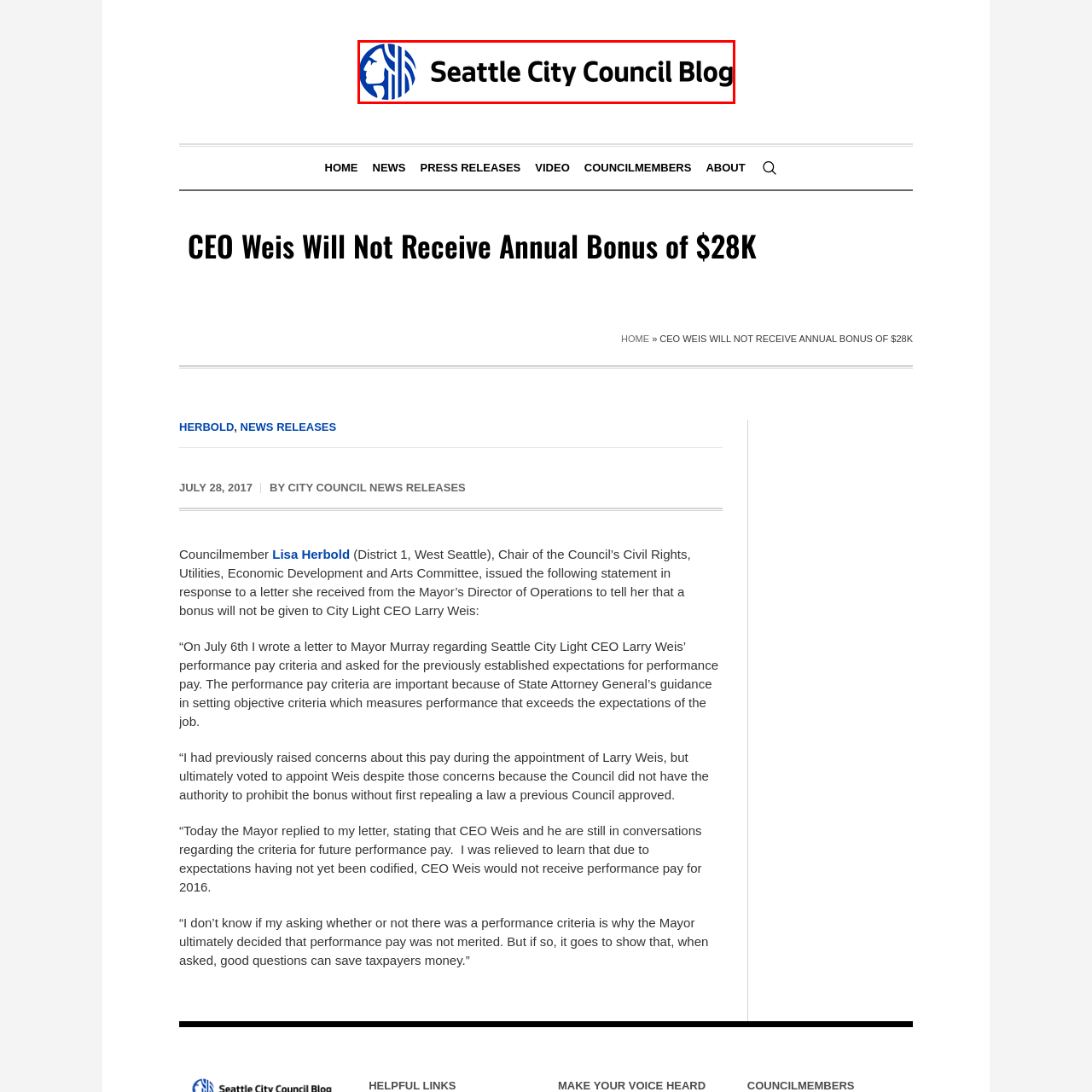Study the image surrounded by the red bounding box and respond as thoroughly as possible to the following question, using the image for reference: What is the main element in the logo?

The logo features a stylized representation of a human figure alongside bold text, combining elements of graphic design and typography to create a visually engaging brand identity.